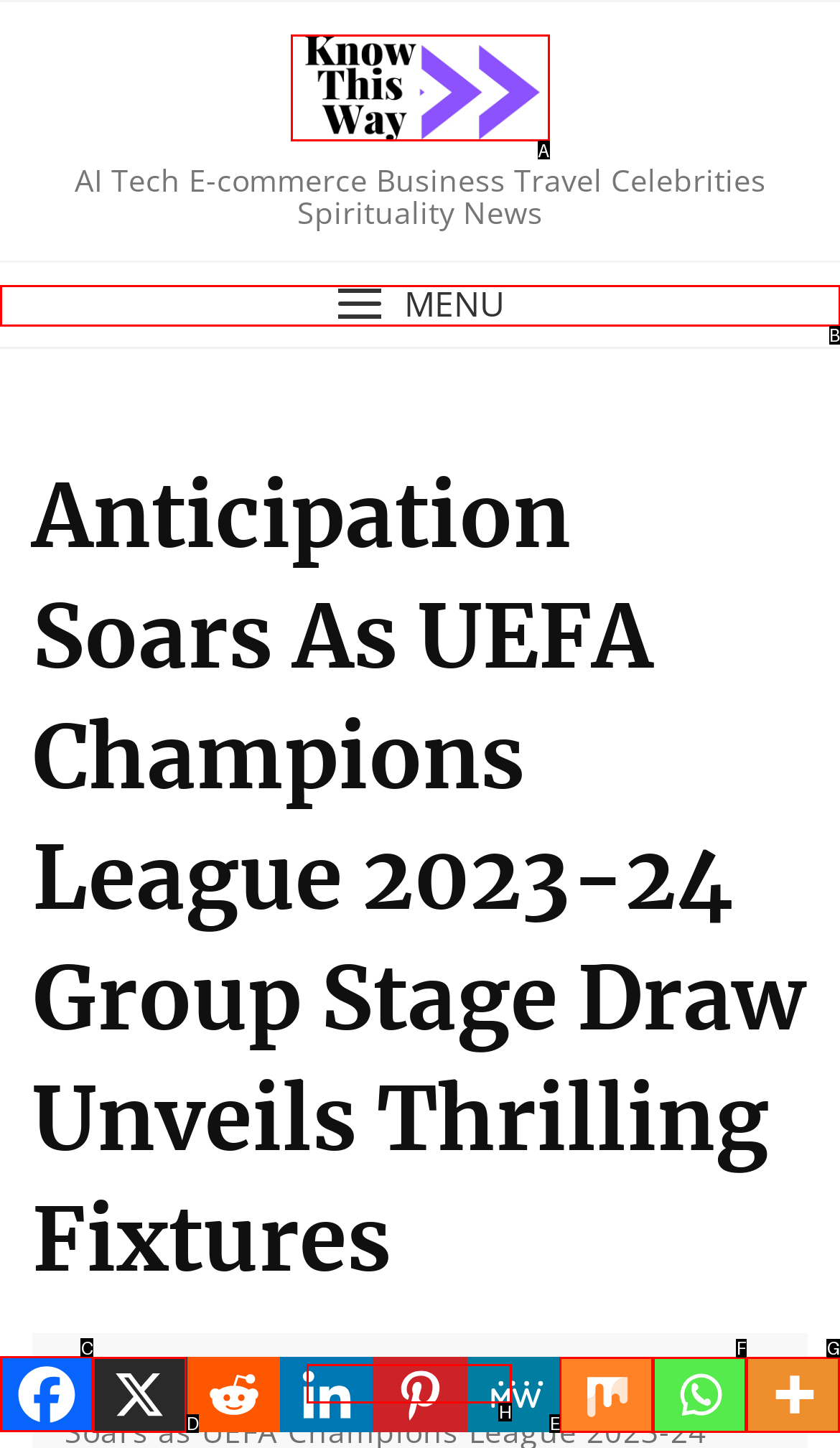For the instruction: Explore NSW Rural Fire Service, which HTML element should be clicked?
Respond with the letter of the appropriate option from the choices given.

None